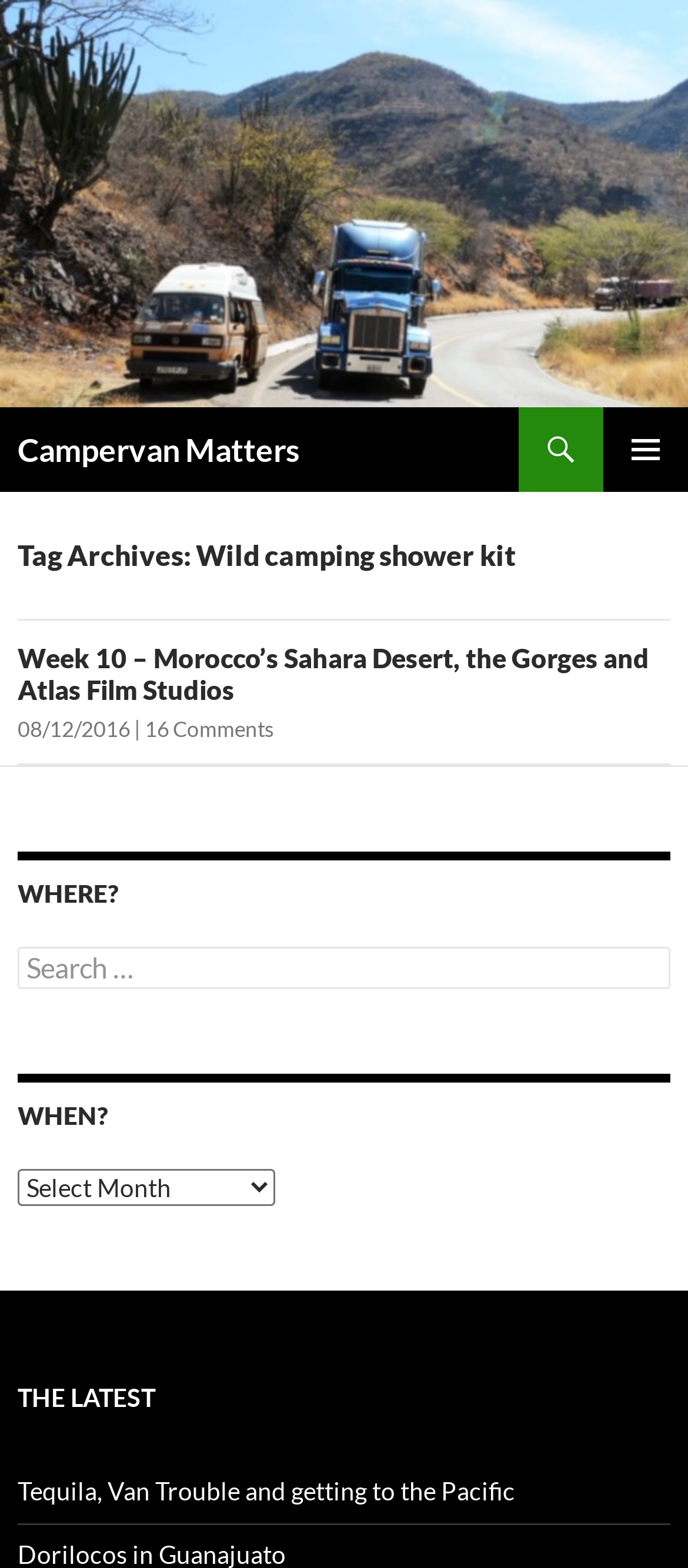How many search fields are on this page?
Use the image to answer the question with a single word or phrase.

2